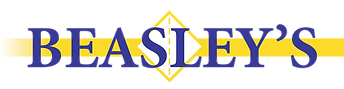Describe the scene depicted in the image with great detail.

The image features the logo of Beasley's Hydraulic Services, prominently displaying the name "BEASLEY'S" in bold, navy blue letters, accented by a yellow diamond shape above the "L." The background gradient subtly transitions from white to a light yellow, enhancing the logo's visibility and appeal. This logo encapsulates the brand's identity, conveying professionalism and reliability in the hydraulic services industry.